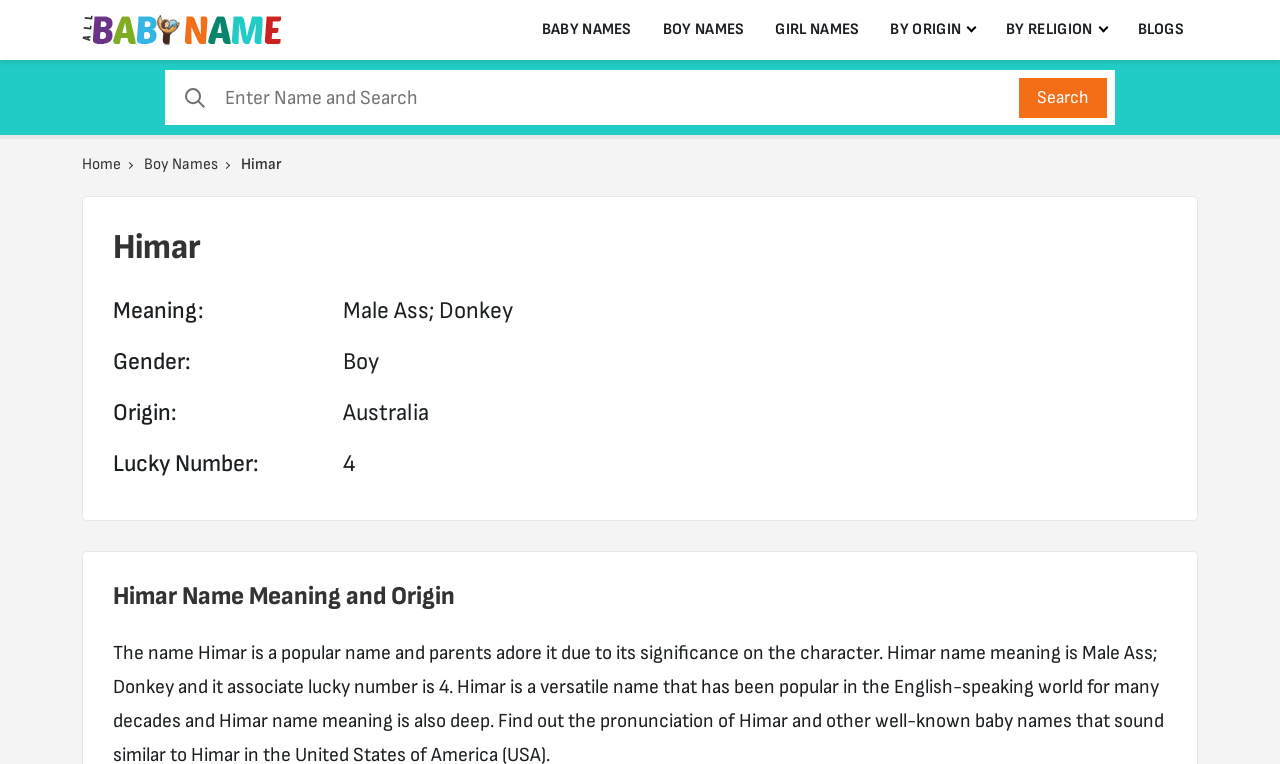What is the lucky number associated with the name Himar?
Provide an in-depth and detailed answer to the question.

I found the answer by looking at the section that describes the name Himar, where it says 'Lucky Number:' followed by the text '4'.